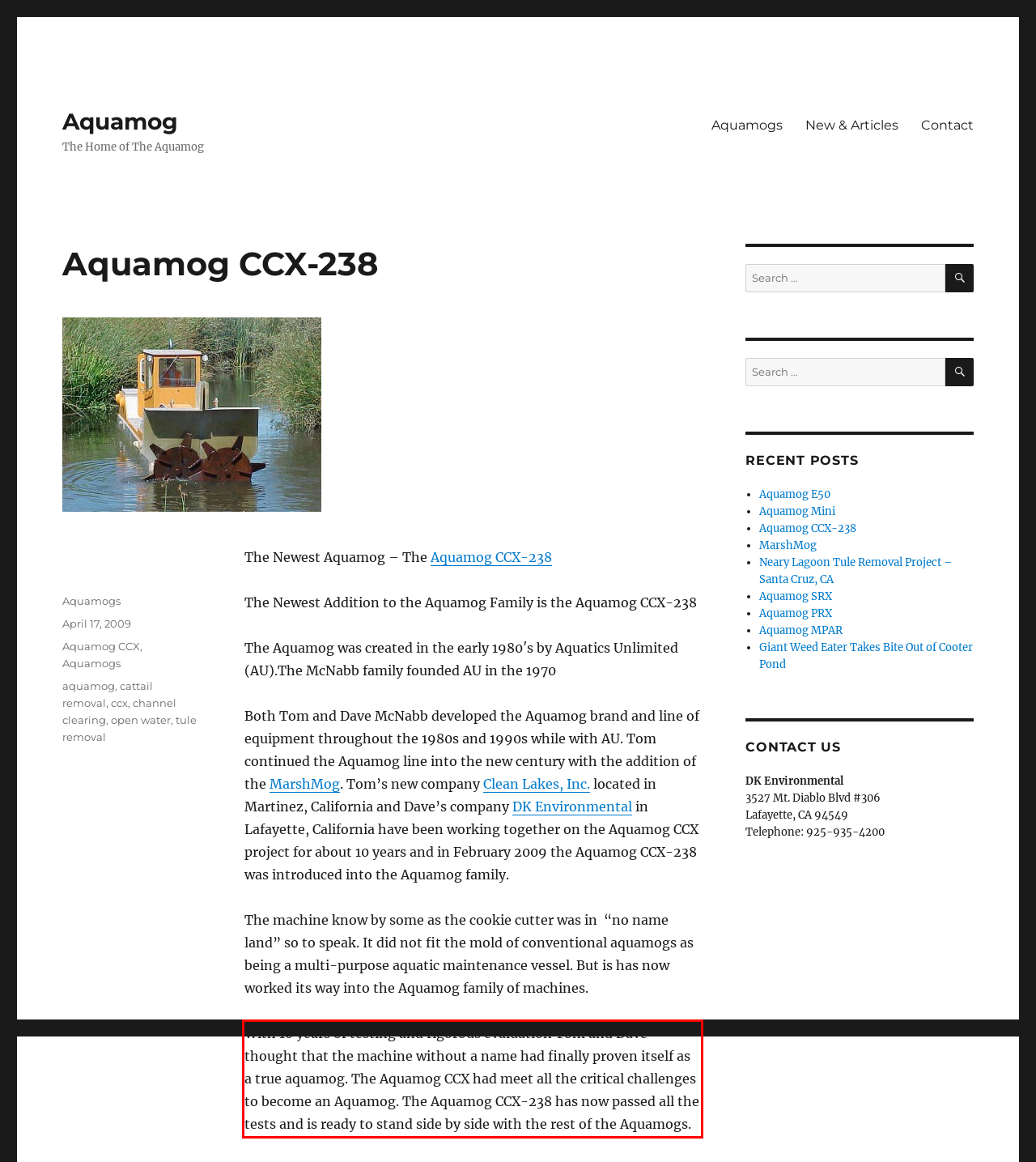Identify the text within the red bounding box on the webpage screenshot and generate the extracted text content.

With 10 years of testing and rigorous evaluation Tom and Dave thought that the machine without a name had finally proven itself as a true aquamog. The Aquamog CCX had meet all the critical challenges to become an Aquamog. The Aquamog CCX-238 has now passed all the tests and is ready to stand side by side with the rest of the Aquamogs.